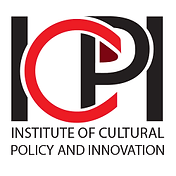What is the font style of the full name of the institute?
Look at the screenshot and respond with one word or a short phrase.

Clean, modern